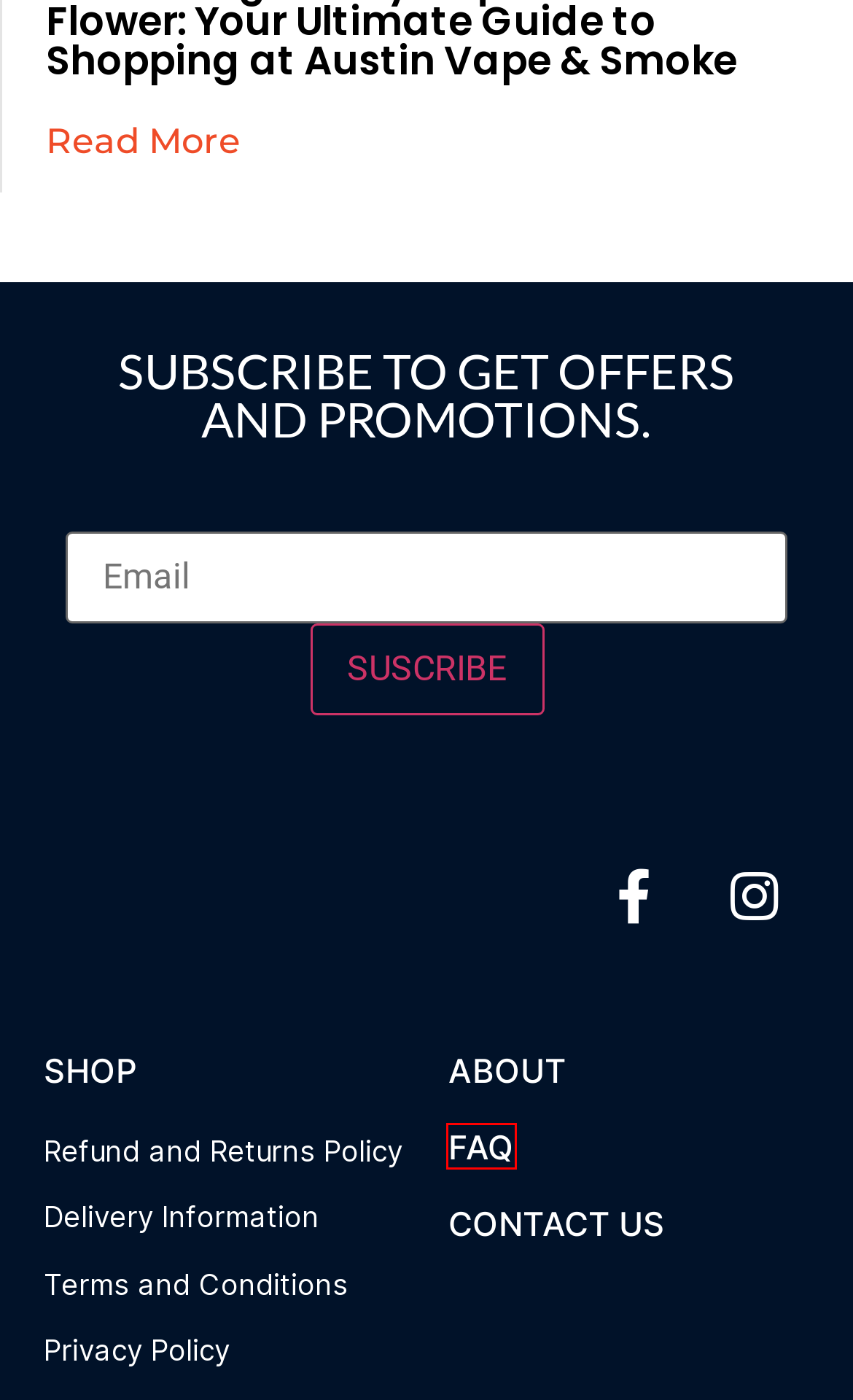Examine the screenshot of a webpage with a red bounding box around a specific UI element. Identify which webpage description best matches the new webpage that appears after clicking the element in the red bounding box. Here are the candidates:
A. Your Privacy Matters | Austin Vape and Smoke Privacy Policy
B. Our Reliable Delivery Information | Austin Vape and Smoke
C. Refund and Returns Made Easy! | Austin Vape and Smoke
D. GRH Blog Author - Jasmin Weber | GRH Kratom Online
E. About Austin Vape and Smoke | Live Happier, Live Healthier
F. Refund and Returns Policy - Austin Vape and Smoke
G. Glass Gallery page - Austin Vape and Smoke
H. Explore Answers to Your Questions | Austin Vape and Smoke

H